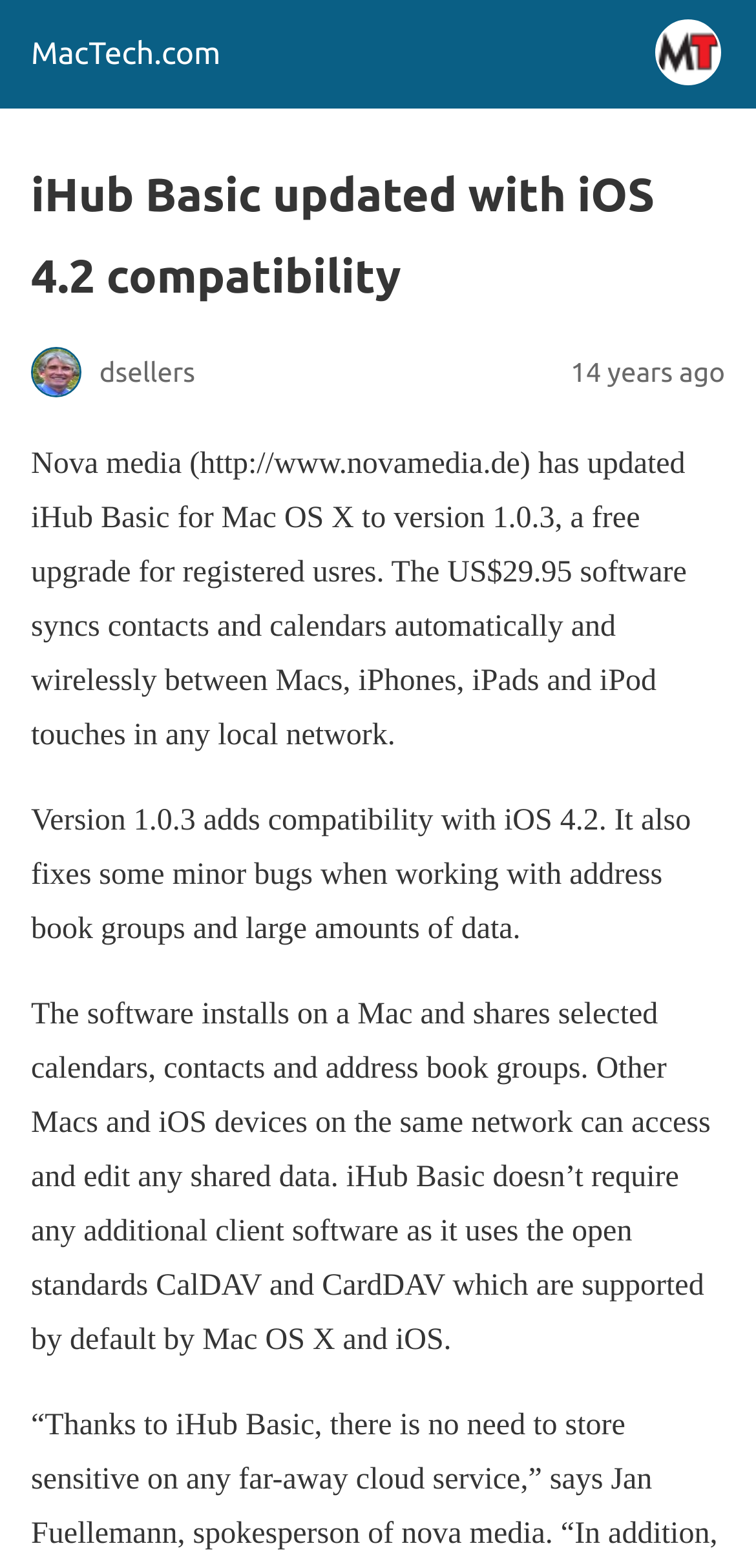What is the latest version of iHub Basic?
Please answer the question with as much detail and depth as you can.

The webpage states that Nova media has updated iHub Basic for Mac OS X to version 1.0.3, which indicates that the latest version of iHub Basic is 1.0.3.